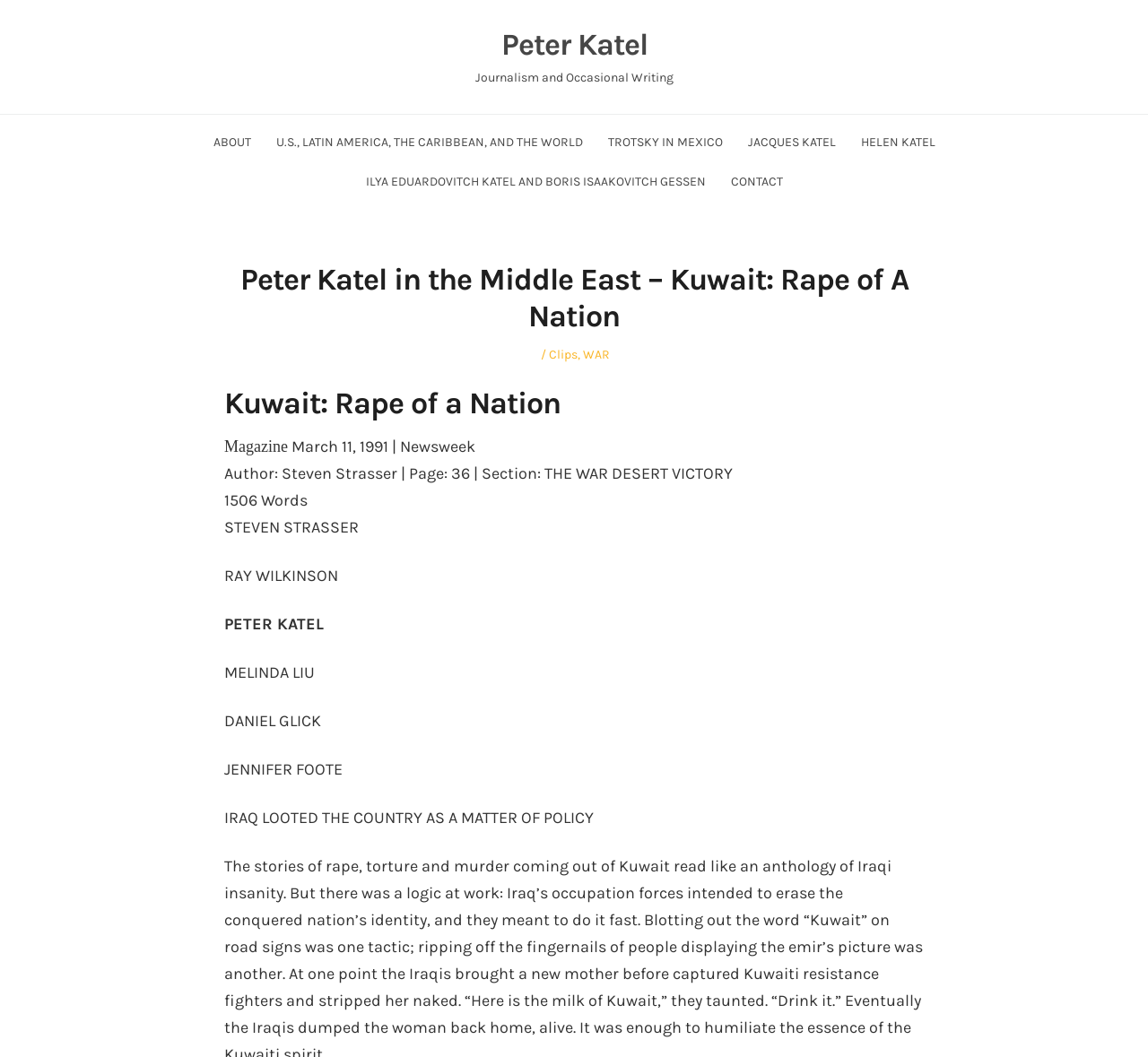Find and generate the main title of the webpage.

Peter Katel in the Middle East – Kuwait: Rape of A Nation